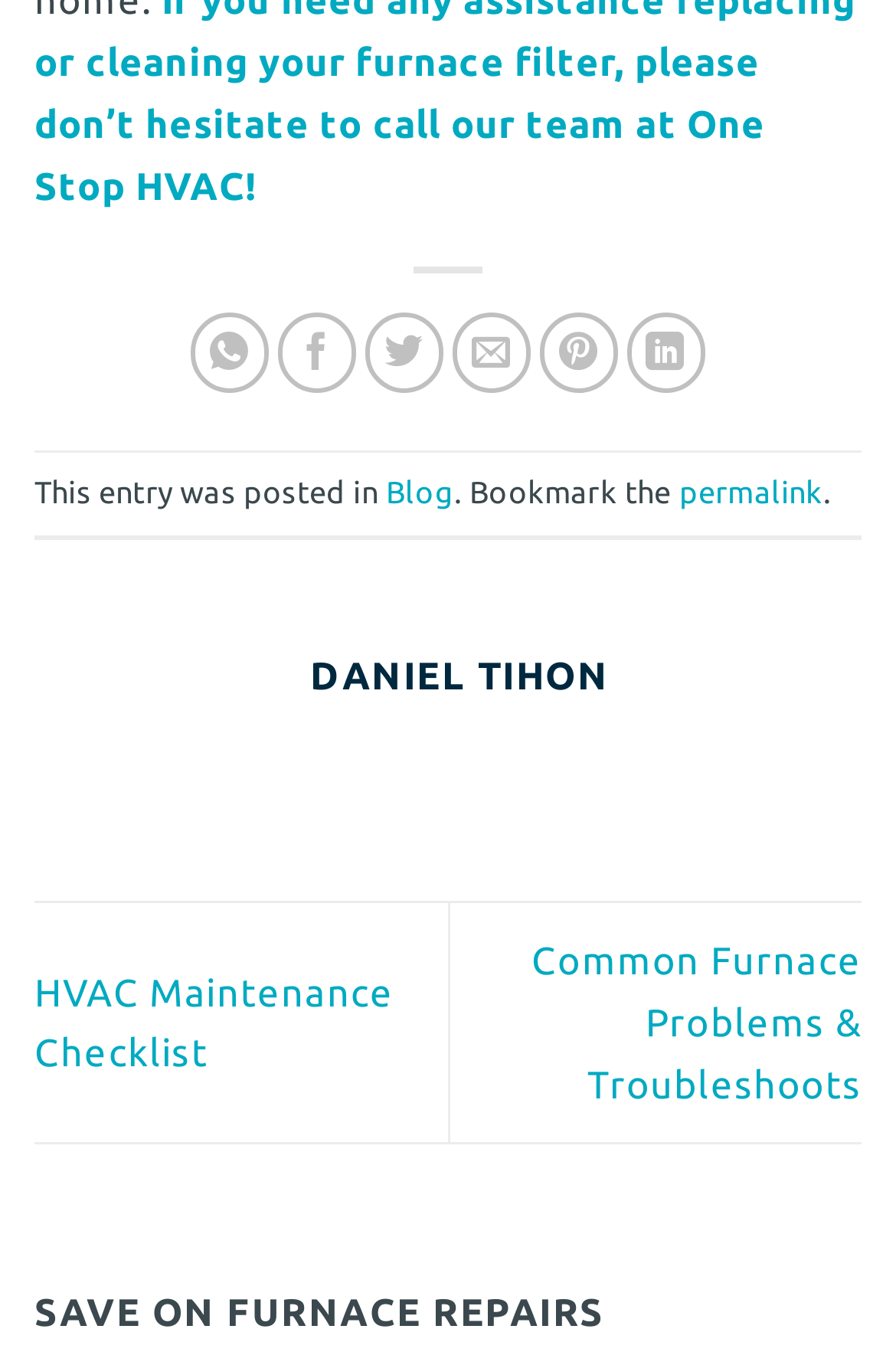How many social media sharing options are available?
Provide a comprehensive and detailed answer to the question.

I counted the number of social media sharing links at the top of the webpage, which are 'Share on WhatsApp', 'Share on Facebook', 'Share on Twitter', 'Email to a Friend', 'Pin on Pinterest', and 'Share on LinkedIn'. There are 6 options in total.